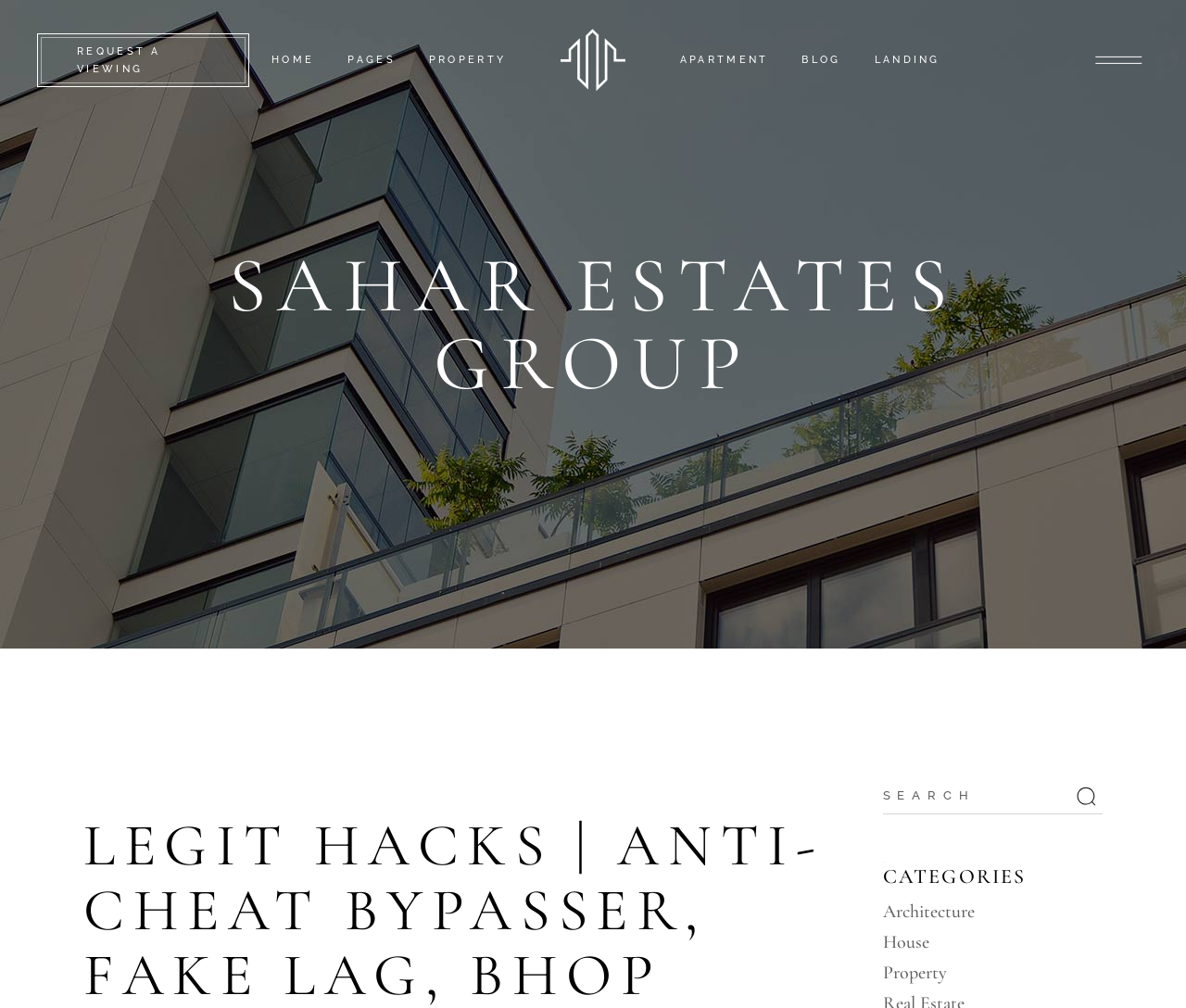How many navigation menus are there?
Using the visual information, answer the question in a single word or phrase.

2